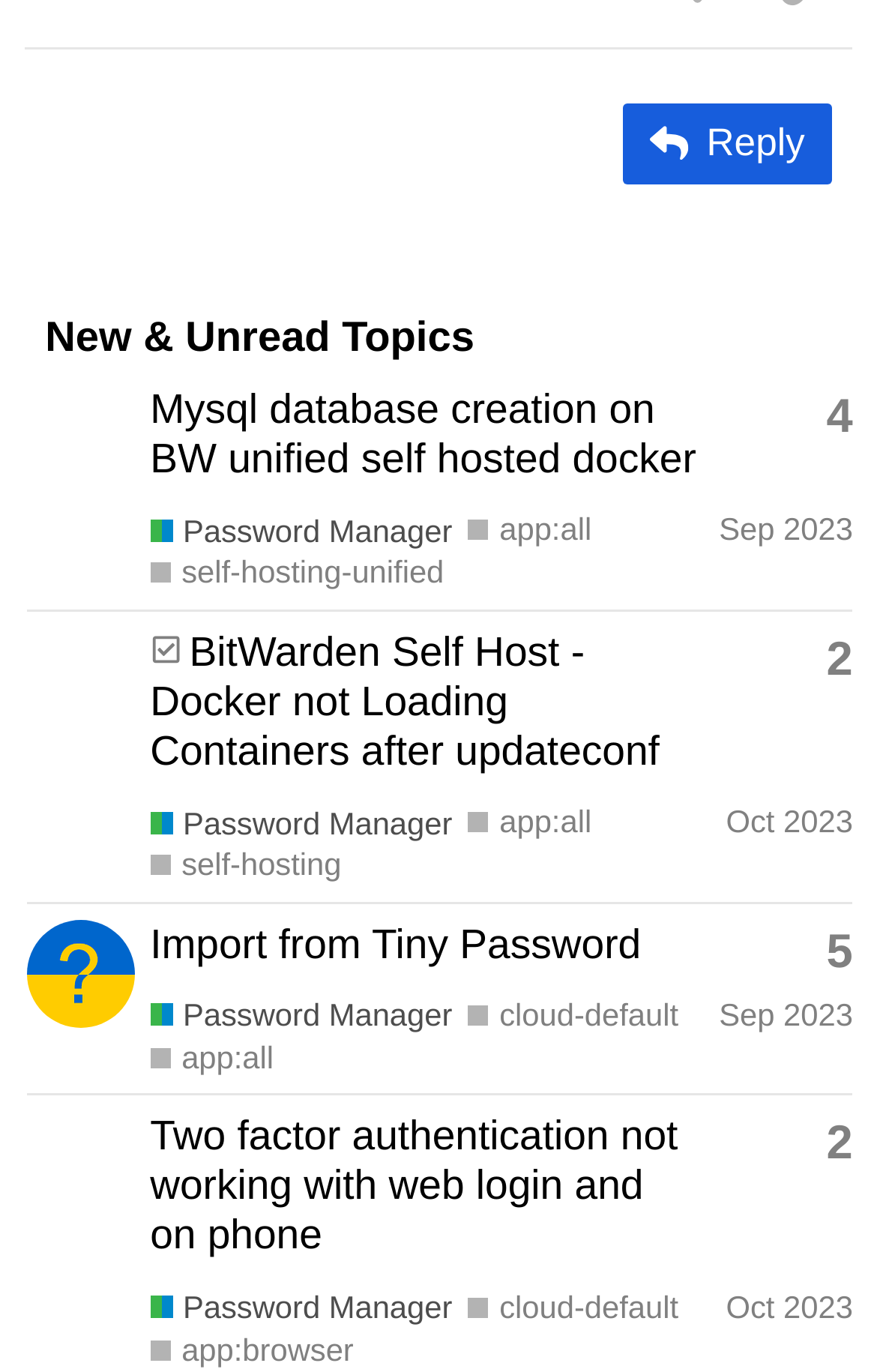Pinpoint the bounding box coordinates of the element you need to click to execute the following instruction: "Check the profile of 'surftimer'". The bounding box should be represented by four float numbers between 0 and 1, in the format [left, top, right, bottom].

[0.03, 0.305, 0.153, 0.333]